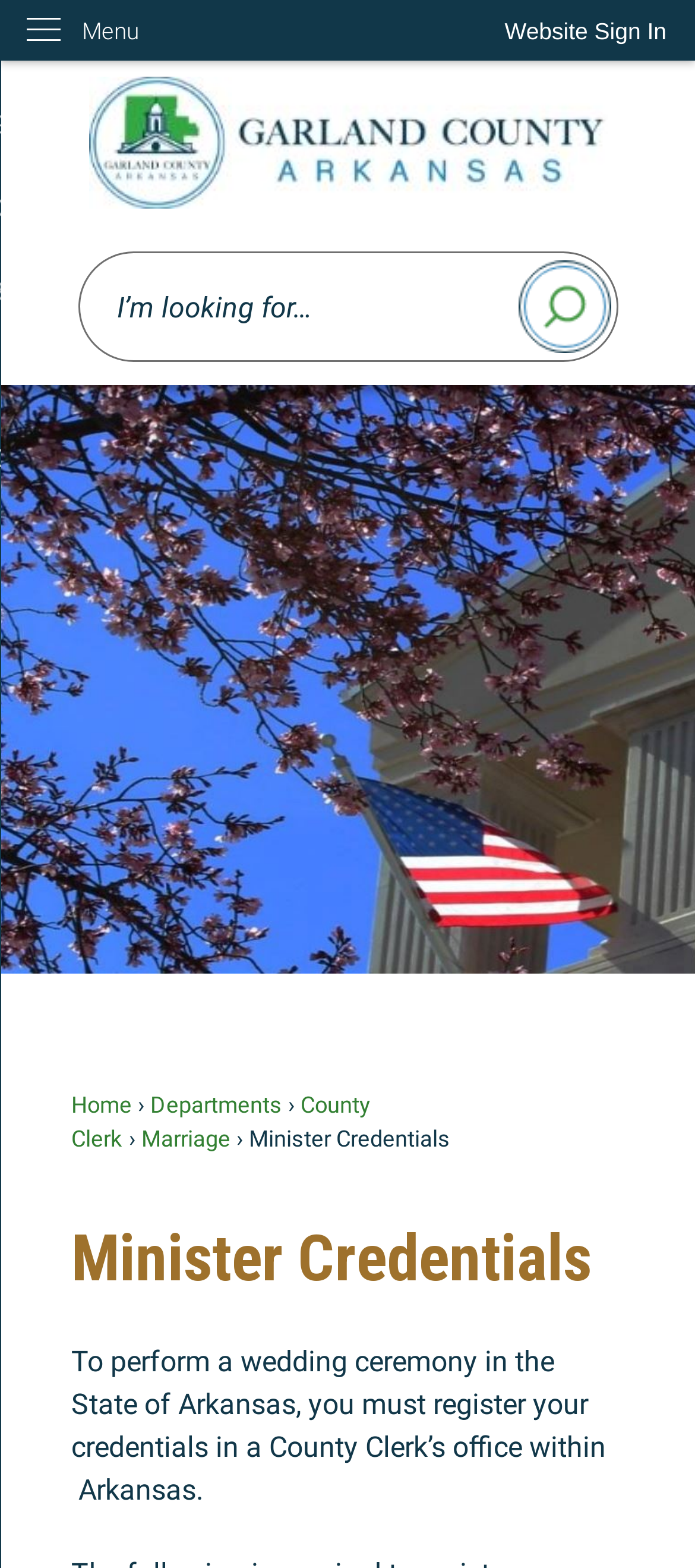Highlight the bounding box coordinates of the region I should click on to meet the following instruction: "Skip to main content".

[0.0, 0.0, 0.046, 0.02]